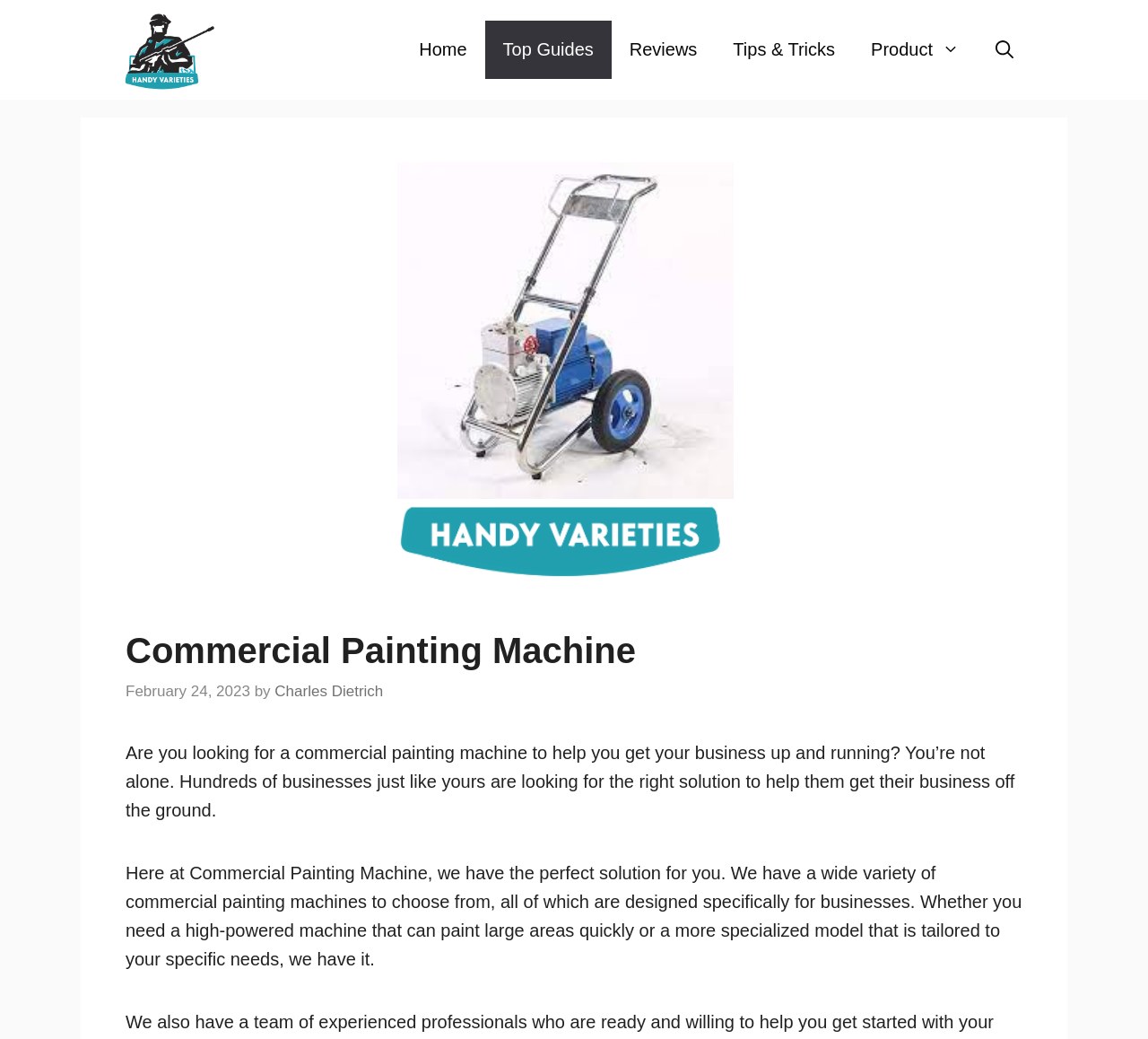What type of content is on this webpage?
Please interpret the details in the image and answer the question thoroughly.

Based on the webpage's content, it appears to be discussing commercial painting machines, providing information about the different types and their uses.